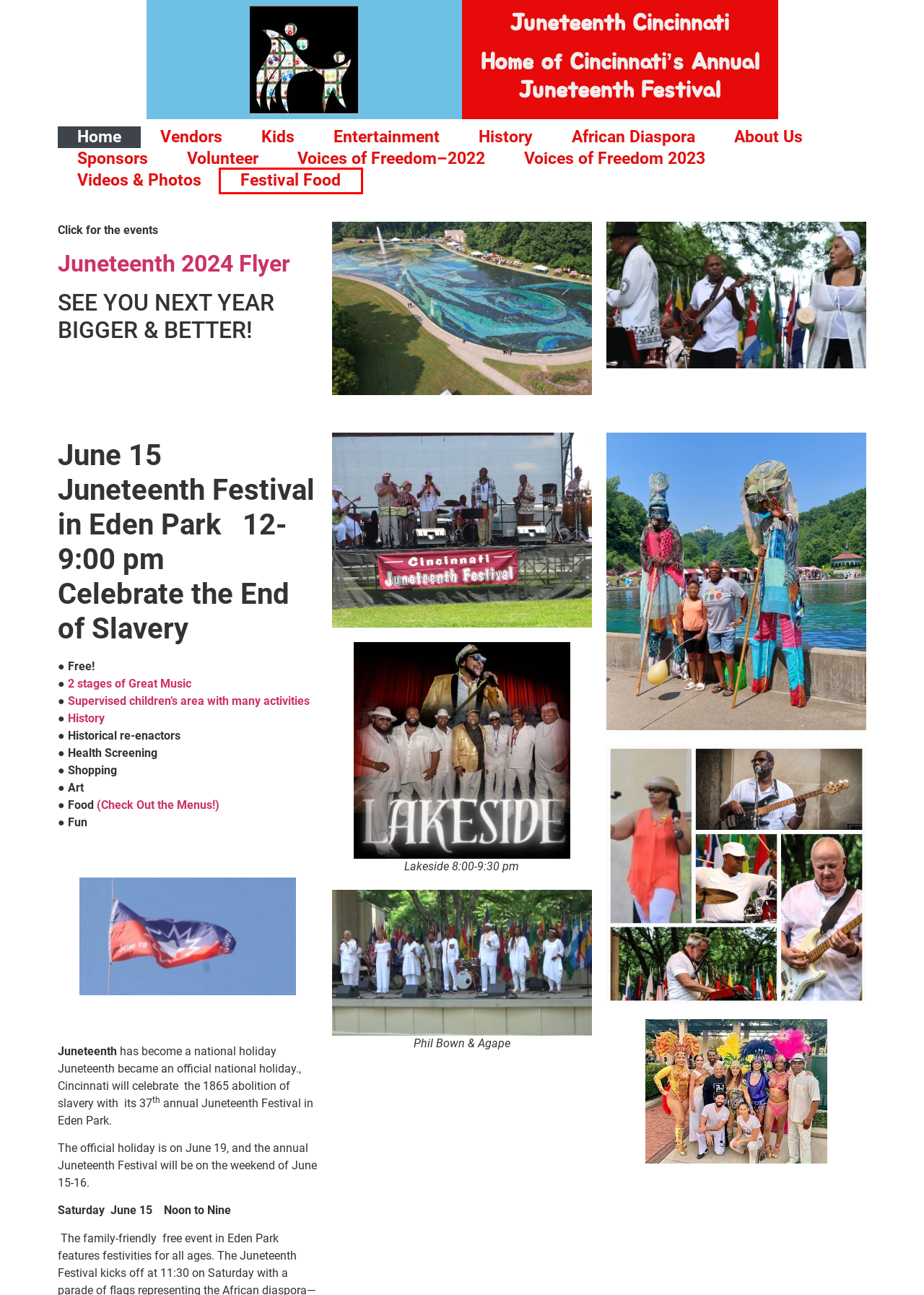Review the webpage screenshot provided, noting the red bounding box around a UI element. Choose the description that best matches the new webpage after clicking the element within the bounding box. The following are the options:
A. History – Juneteenth Cincinnati
B. Festival Food – Juneteenth Cincinnati
C. Entertainment – Juneteenth Cincinnati
D. Kids – Juneteenth Cincinnati
E. About Us – Juneteenth Cincinnati
F. Voices of Freedom–2022 – Juneteenth Cincinnati
G. Voices of Freedom 2023 – Juneteenth Cincinnati
H. Vendors – Juneteenth Cincinnati

B